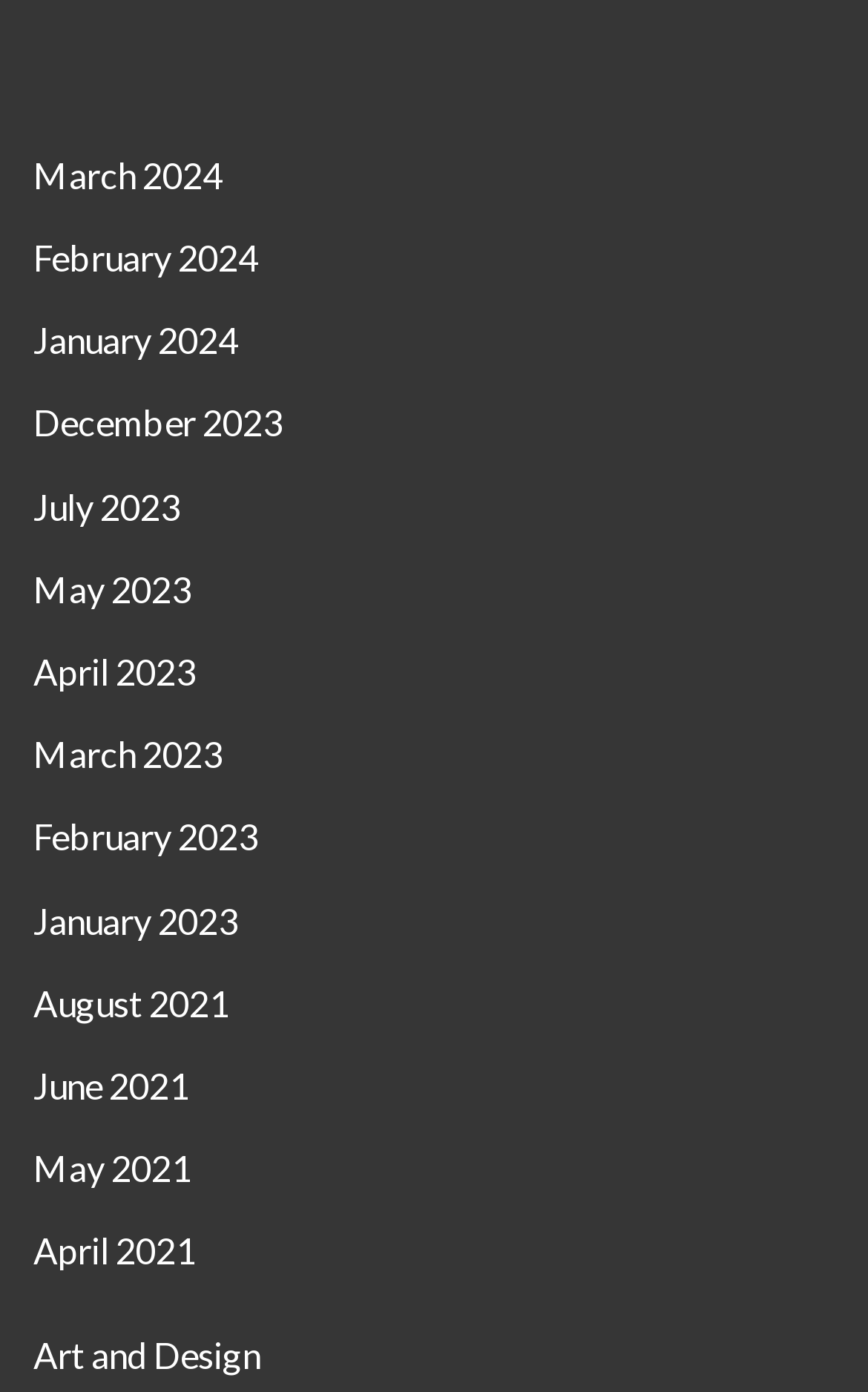Locate the bounding box of the UI element defined by this description: "Art and Design". The coordinates should be given as four float numbers between 0 and 1, formatted as [left, top, right, bottom].

[0.038, 0.959, 0.3, 0.989]